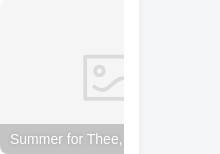Generate an in-depth description of the visual content.

The image represents a link to a piece titled "Summer for Thee, Grant I May Be" from a website dedicated to English literature and poetry. This piece may explore themes of love and longing, capturing the essence of summer through poetic expression. It is part of a collection of literary works available on the site, aimed at enriching readers' appreciation for literature. The design features a minimalist layout with the title prominently displayed, inviting viewers to delve into the text and engage with its literary themes.